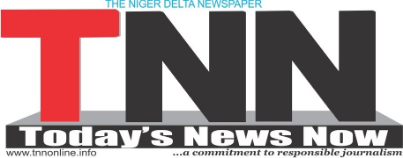What is the website address of the newspaper?
Look at the image and respond with a one-word or short-phrase answer.

www.tnnonline.info